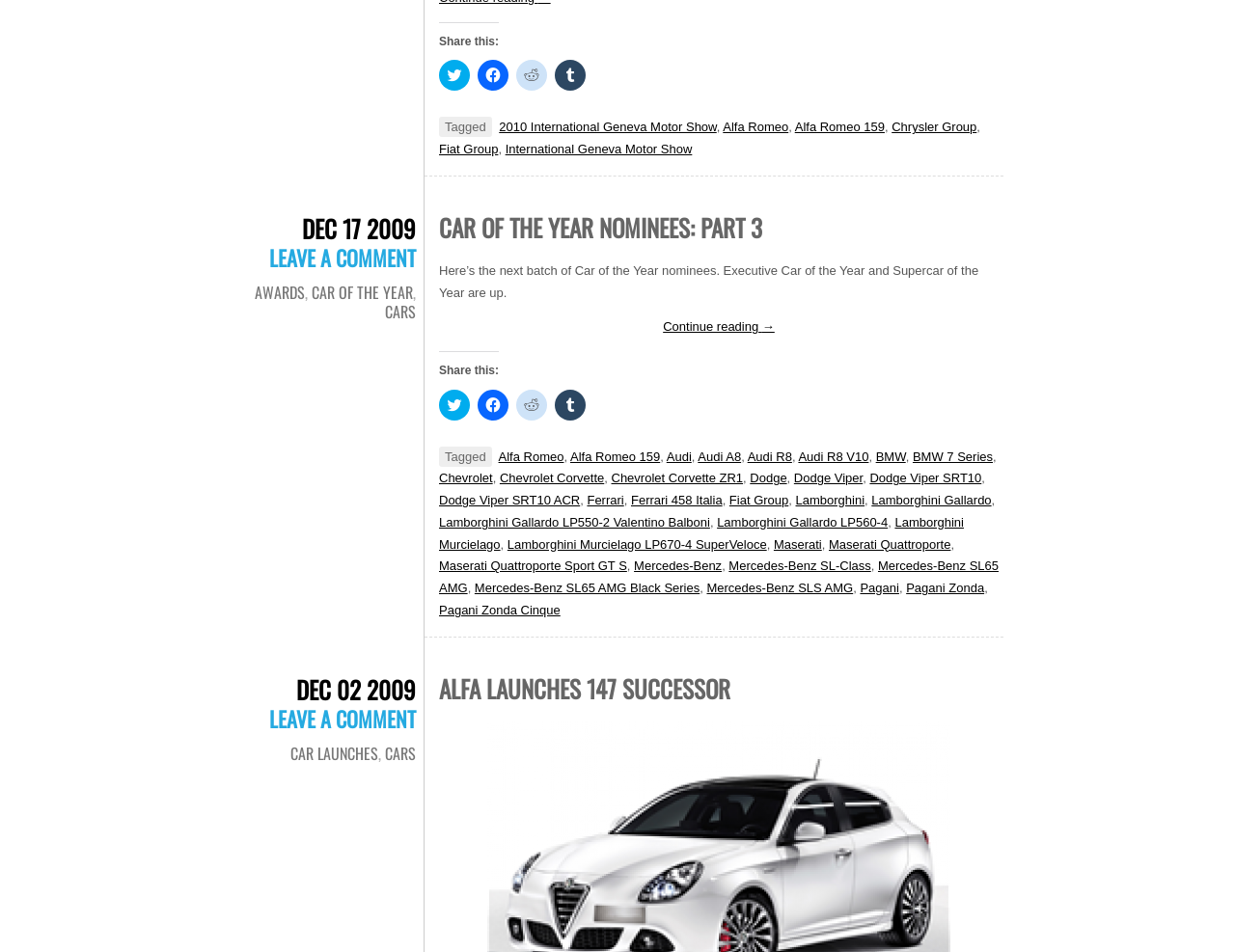Determine the bounding box coordinates of the target area to click to execute the following instruction: "View Pagani Zonda Cinque details."

[0.355, 0.633, 0.454, 0.648]